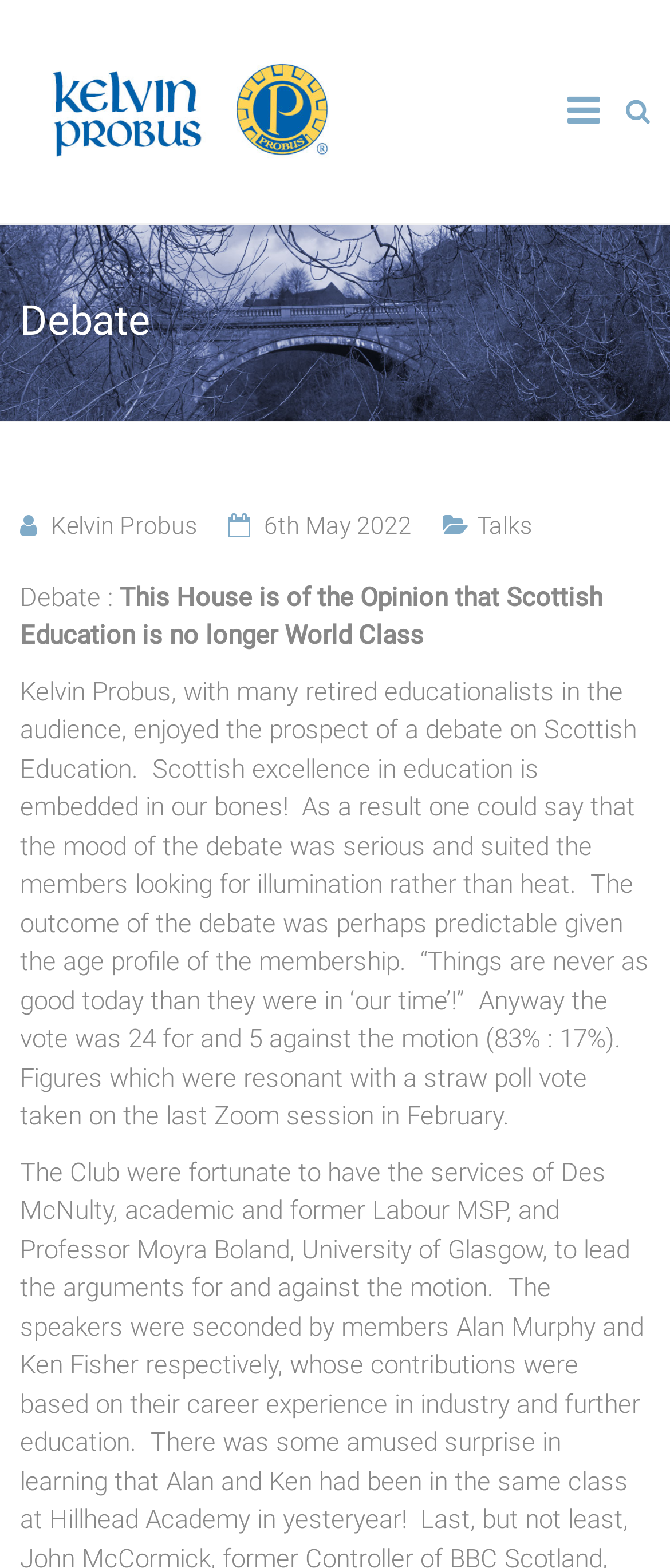Bounding box coordinates are specified in the format (top-left x, top-left y, bottom-right x, bottom-right y). All values are floating point numbers bounded between 0 and 1. Please provide the bounding box coordinate of the region this sentence describes: alt="Kelvin Probus"

[0.03, 0.041, 0.511, 0.06]